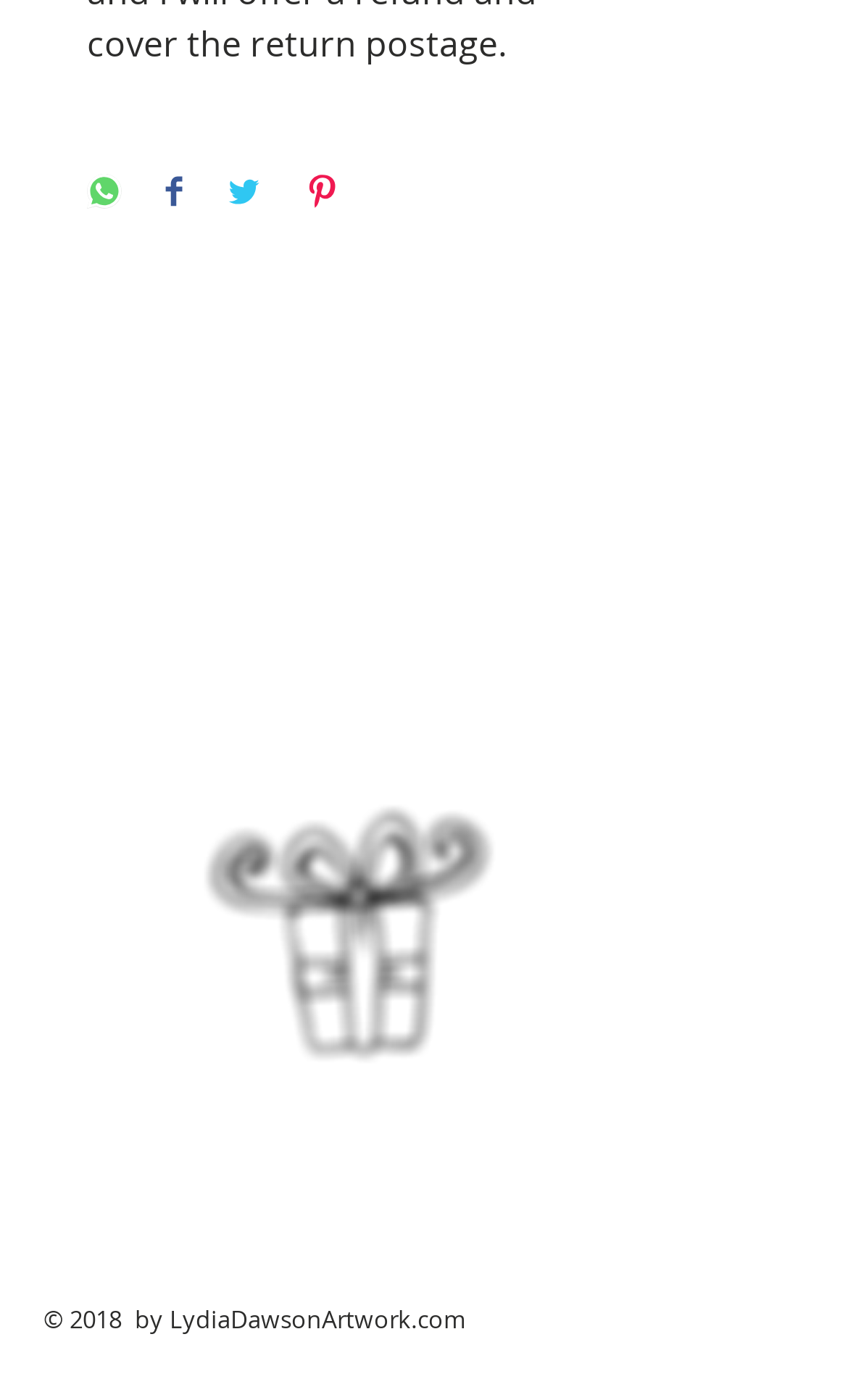How many social media sharing buttons are there?
Using the information from the image, provide a comprehensive answer to the question.

I counted the number of social media sharing buttons, which are 'Share on WhatsApp', 'Share on Facebook', 'Share on Twitter', and 'Pin on Pinterest', and found that there are 4 buttons in total.